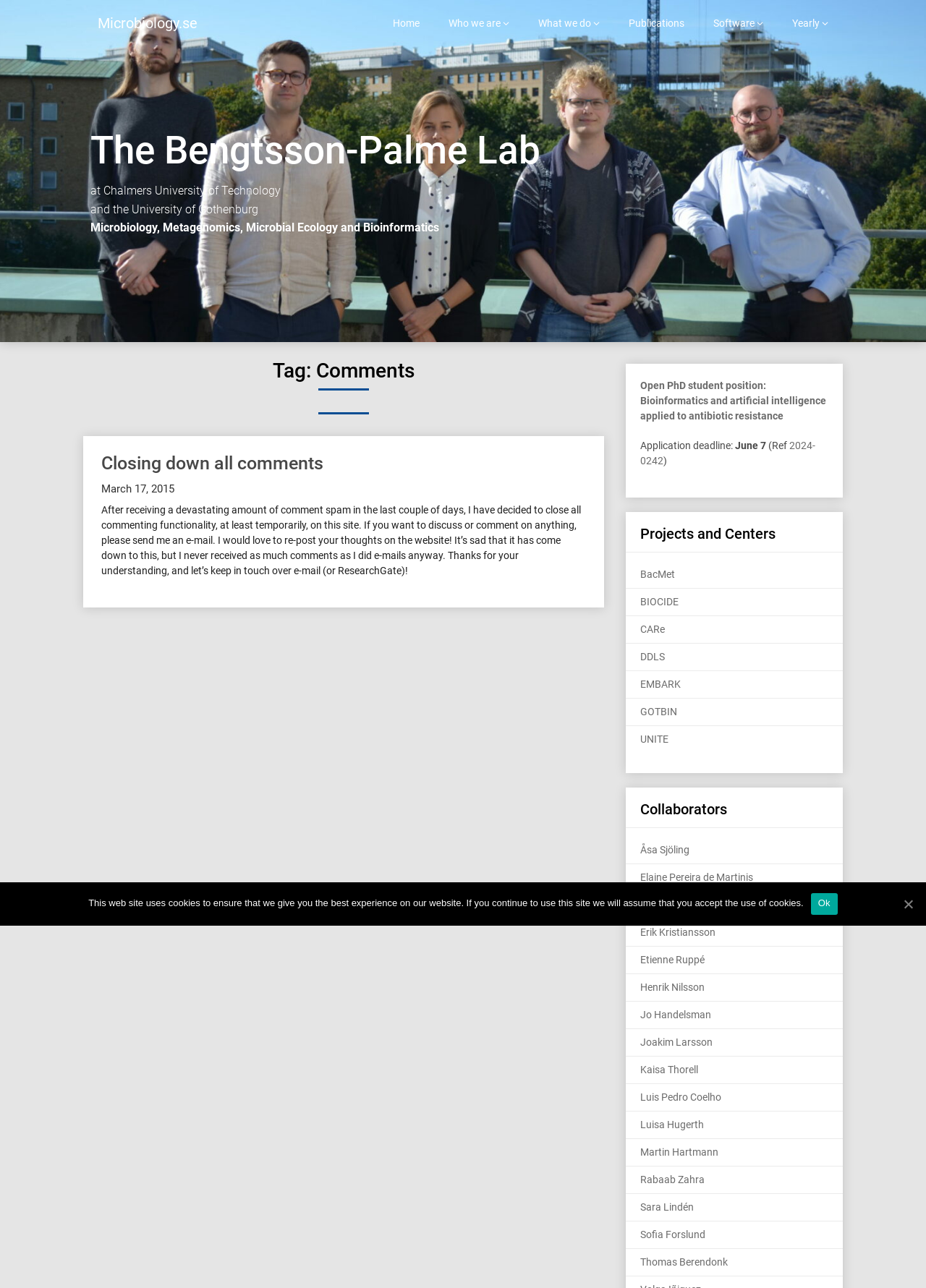Provide the bounding box coordinates of the section that needs to be clicked to accomplish the following instruction: "Click on the 'Microbiology.se' link."

[0.09, 0.0, 0.229, 0.036]